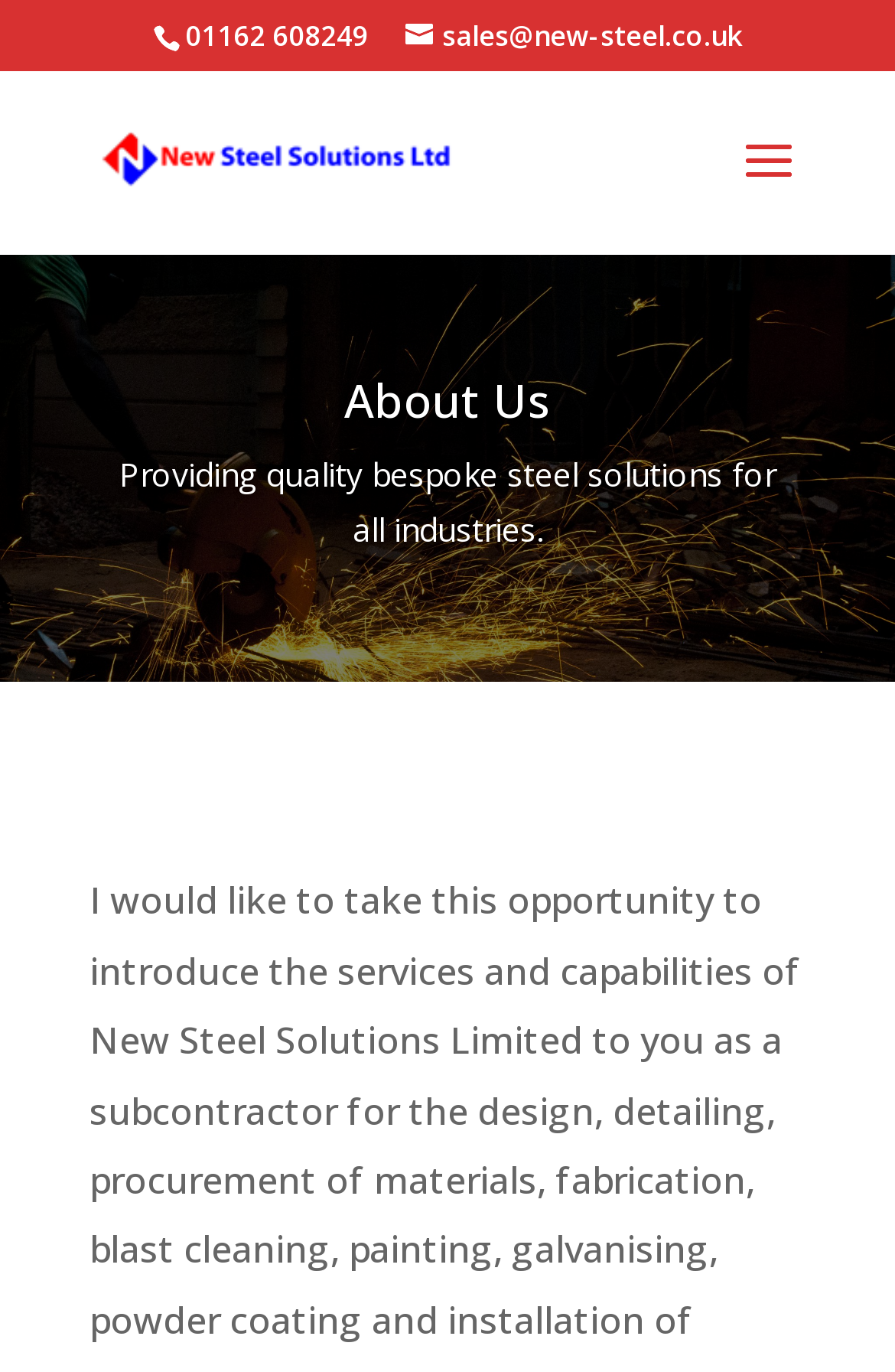What is the phone number on the webpage?
Please give a detailed and elaborate answer to the question based on the image.

I found the phone number by looking at the StaticText element with the bounding box coordinates [0.206, 0.012, 0.412, 0.04], which contains the text '01162 608249'.